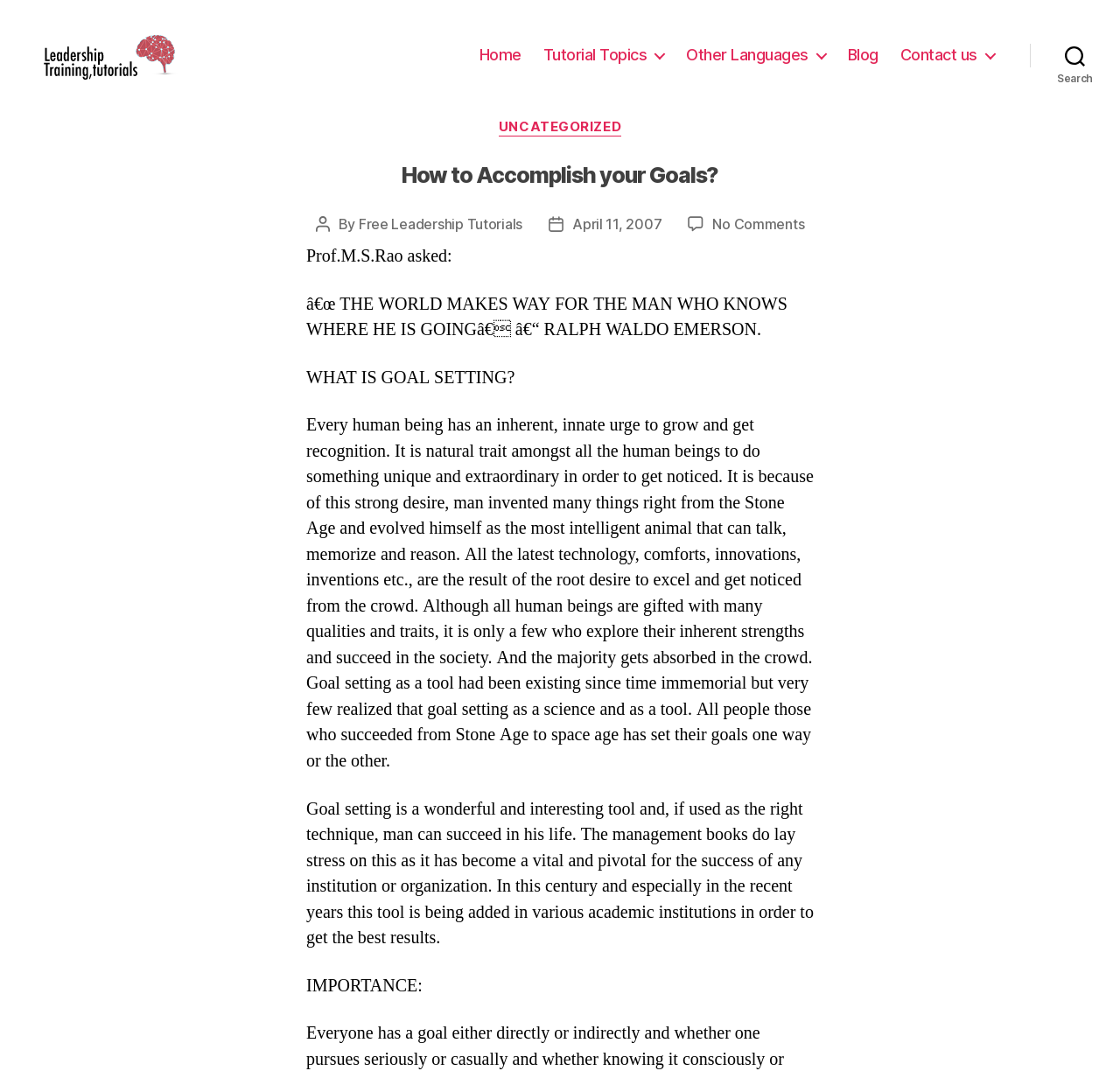What is the main topic of this webpage?
Could you answer the question with a detailed and thorough explanation?

Based on the content of the webpage, it appears that the main topic is goal setting, as it is mentioned in the title and discussed in detail in the text.